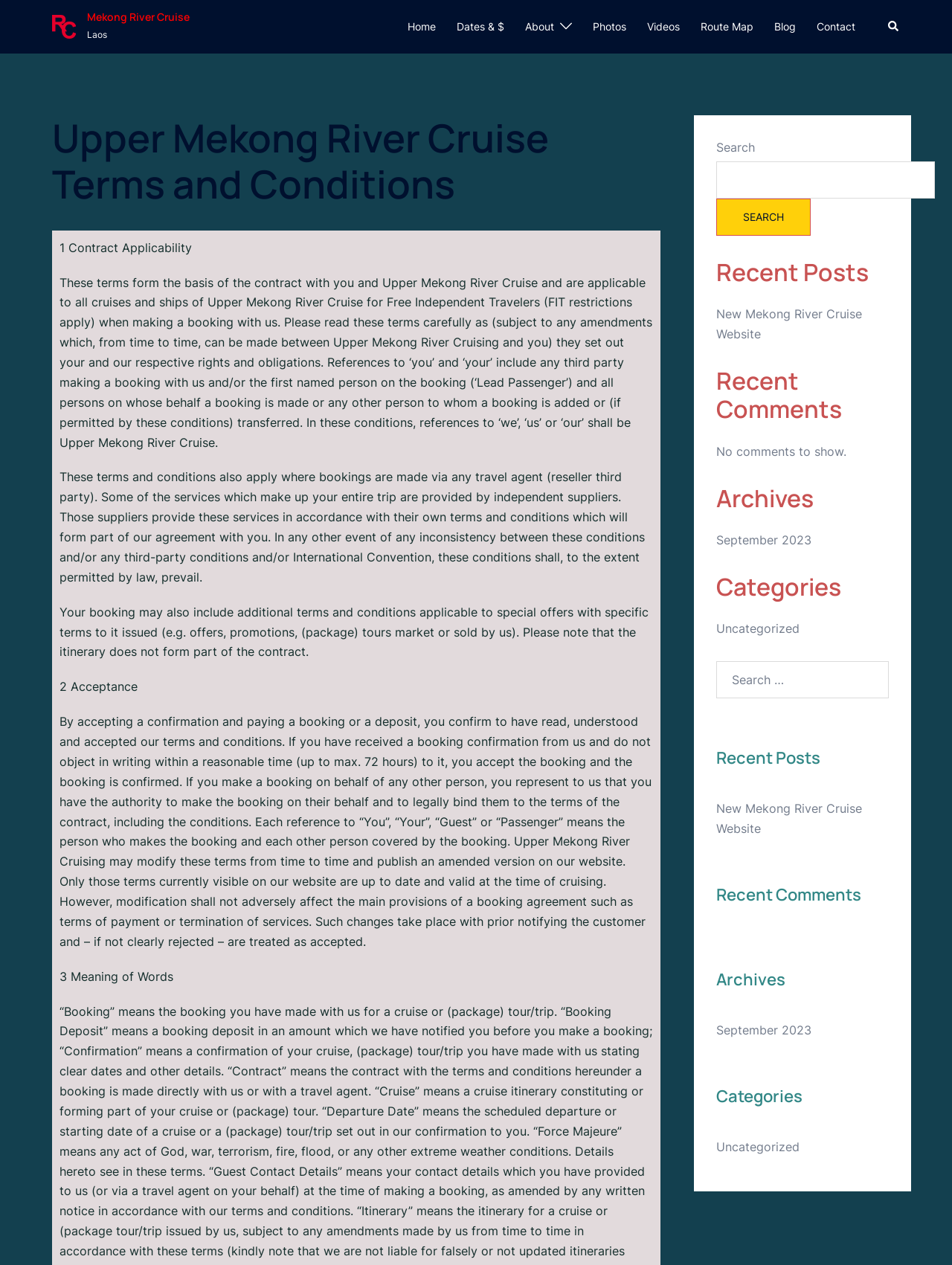Highlight the bounding box coordinates of the element that should be clicked to carry out the following instruction: "Read the 'Upper Mekong River Cruise Terms and Conditions'". The coordinates must be given as four float numbers ranging from 0 to 1, i.e., [left, top, right, bottom].

[0.055, 0.091, 0.693, 0.164]